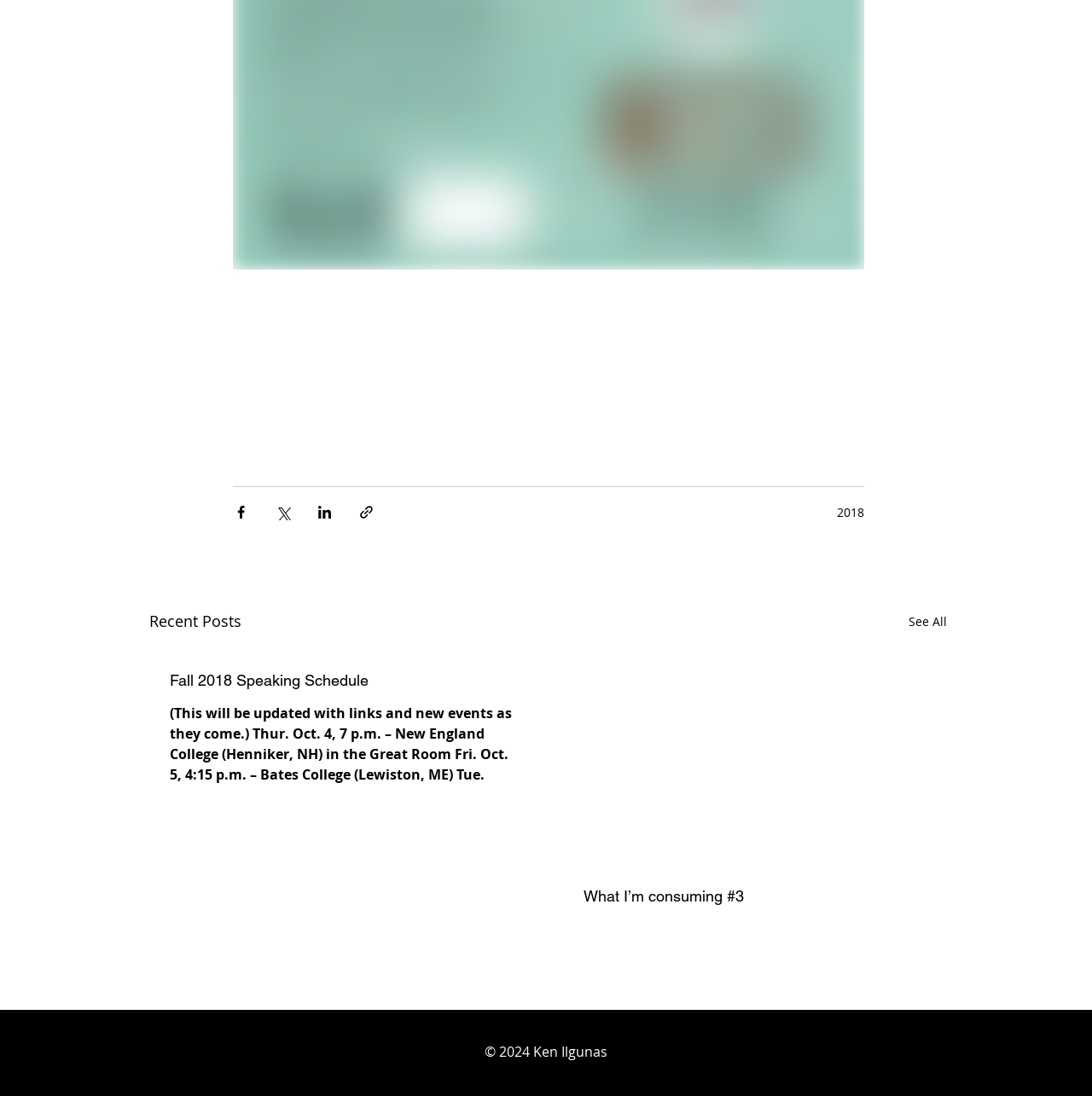Predict the bounding box for the UI component with the following description: "What I’m consuming #3".

[0.534, 0.81, 0.848, 0.826]